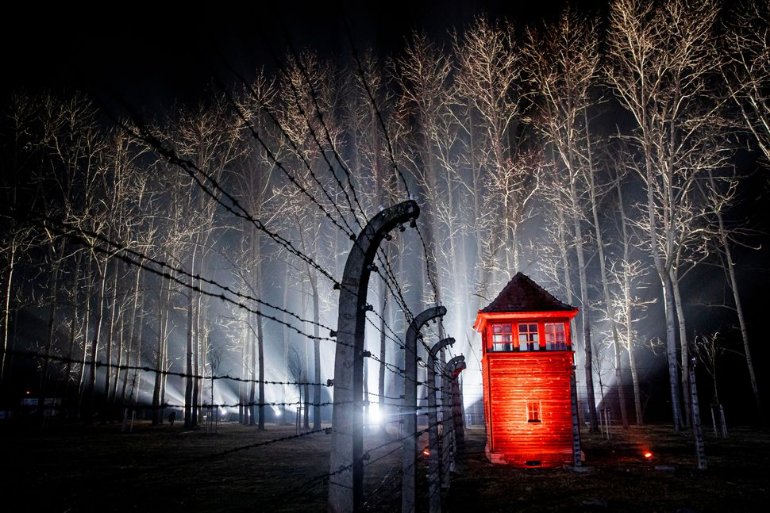Analyze the image and provide a detailed answer to the question: What is symbolized by the barbed wire fences?

According to the caption, the barbed wire fences 'symbolize the grim realities of incarceration', suggesting that they represent the confinement and imprisonment of people.